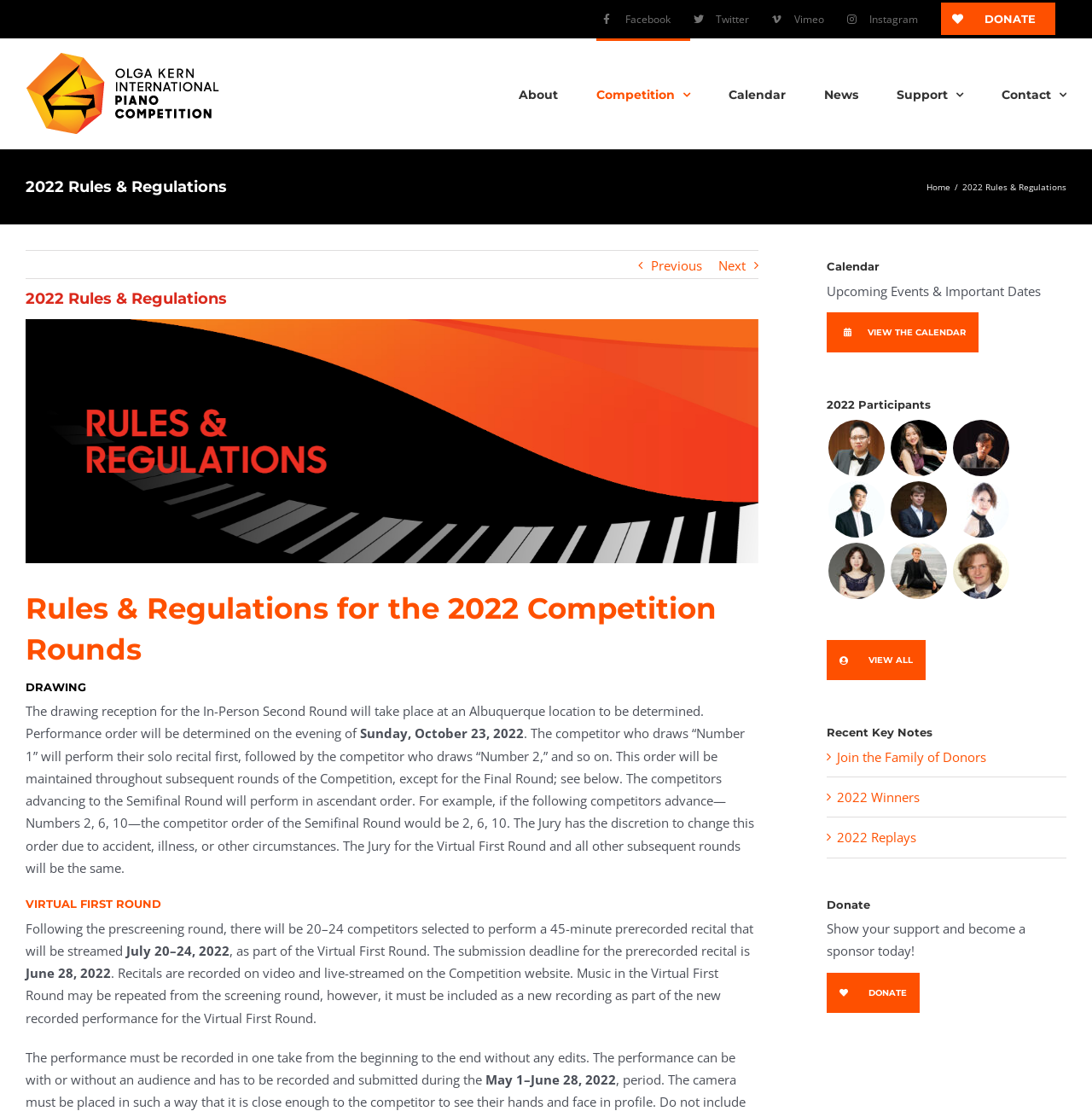Using the provided element description: "View the Calendar", determine the bounding box coordinates of the corresponding UI element in the screenshot.

[0.757, 0.279, 0.896, 0.315]